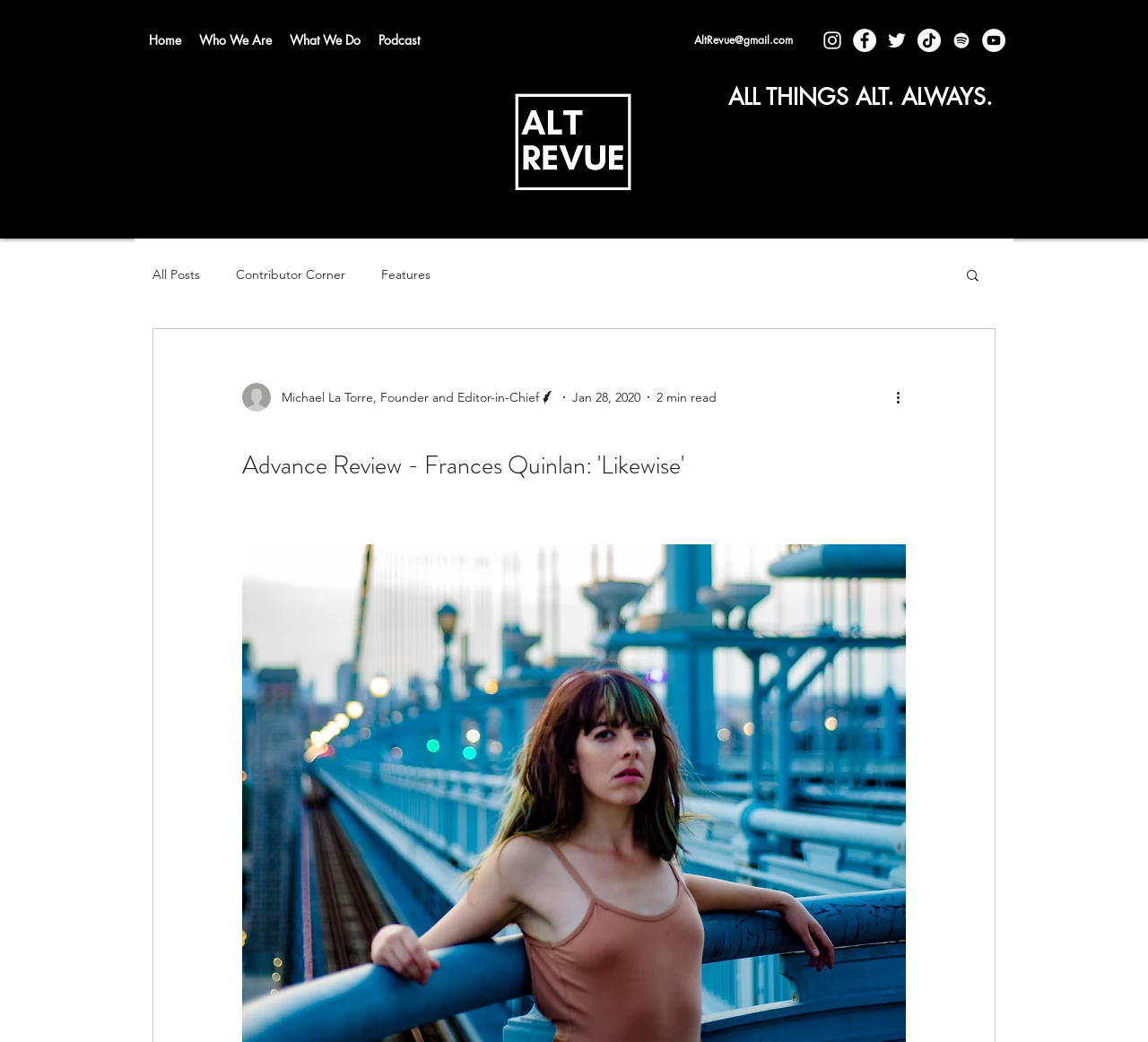Present a detailed account of what is displayed on the webpage.

The webpage is an article review page, specifically an advance review of Frances Quinlan's solo debut "Likewise" released on January 31, 2020. At the top left, there is a navigation menu with links to "Home", "Who We Are", "What We Do", and "Podcast". Below this menu, there is a link to the website's email address. 

On the top right, there is a social bar with links to the website's social media profiles, including Instagram, Facebook, Twitter, TikTok, and YouTube, each accompanied by its respective icon. 

Below the social bar, there is a heading that reads "ALL THINGS ALT. ALWAYS." followed by the website's logo, "AltRevue.png". 

On the left side of the page, there is a navigation menu for the blog section, with links to "All Posts", "Contributor Corner", and "Features". Below this menu, there is a search button with a magnifying glass icon.

In the main content area, there is a heading that reads "Advance Review - Frances Quinlan: 'Likewise'", followed by the article's content. The article is written by Michael La Torre, Founder and Editor-in-Chief, whose picture is displayed alongside his title. The article's metadata includes the date "Jan 28, 2020" and a reading time of "2 min read". There is also a "More actions" button with a dropdown menu.